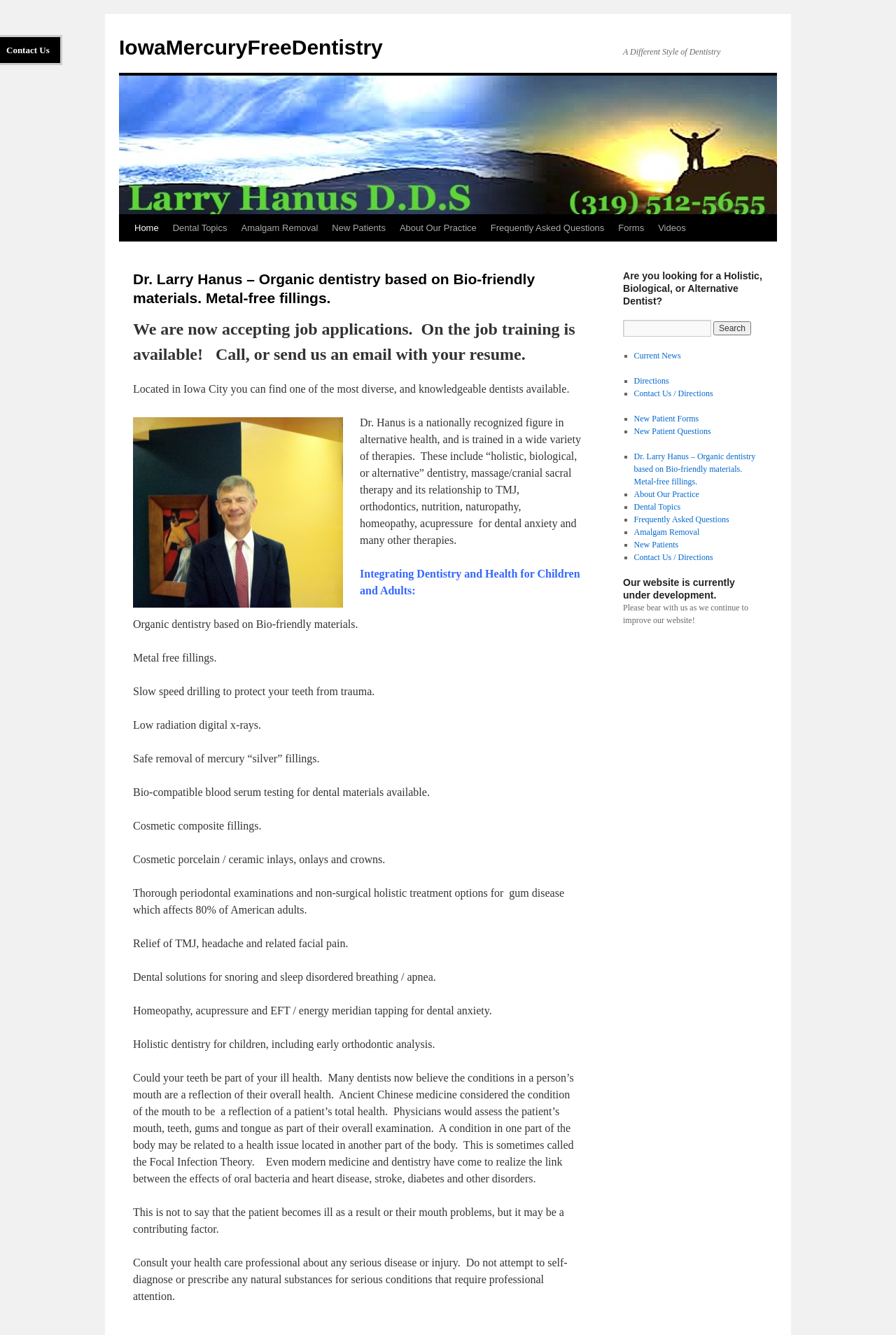What is the main concern of the dentist regarding gum disease?
Using the image, respond with a single word or phrase.

80% of American adults